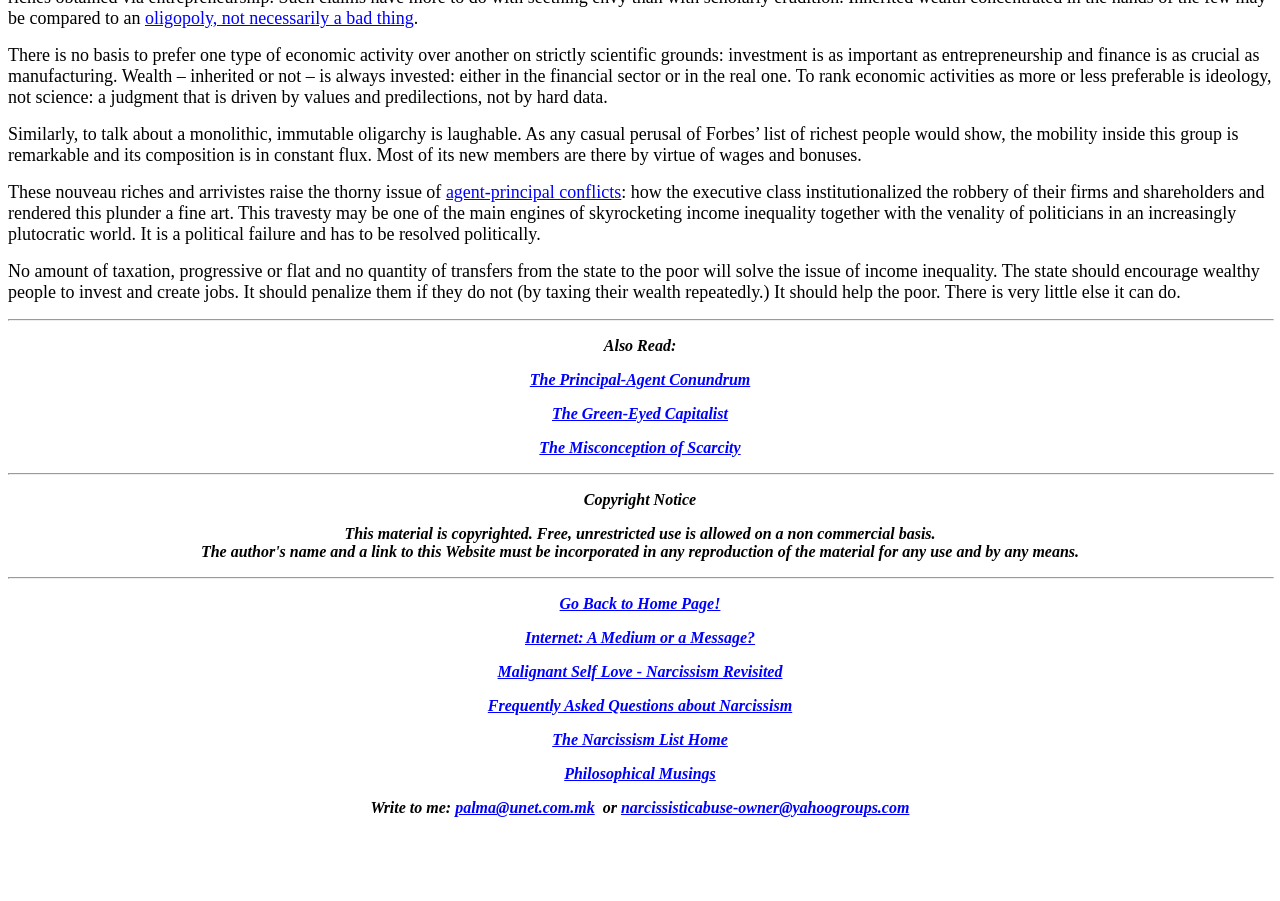Using the information in the image, give a detailed answer to the following question: What is the main topic of the article?

The main topic of the article is economic activity, specifically discussing the importance of investment, entrepreneurship, and finance, and how wealth is always invested, either in the financial sector or in the real one.